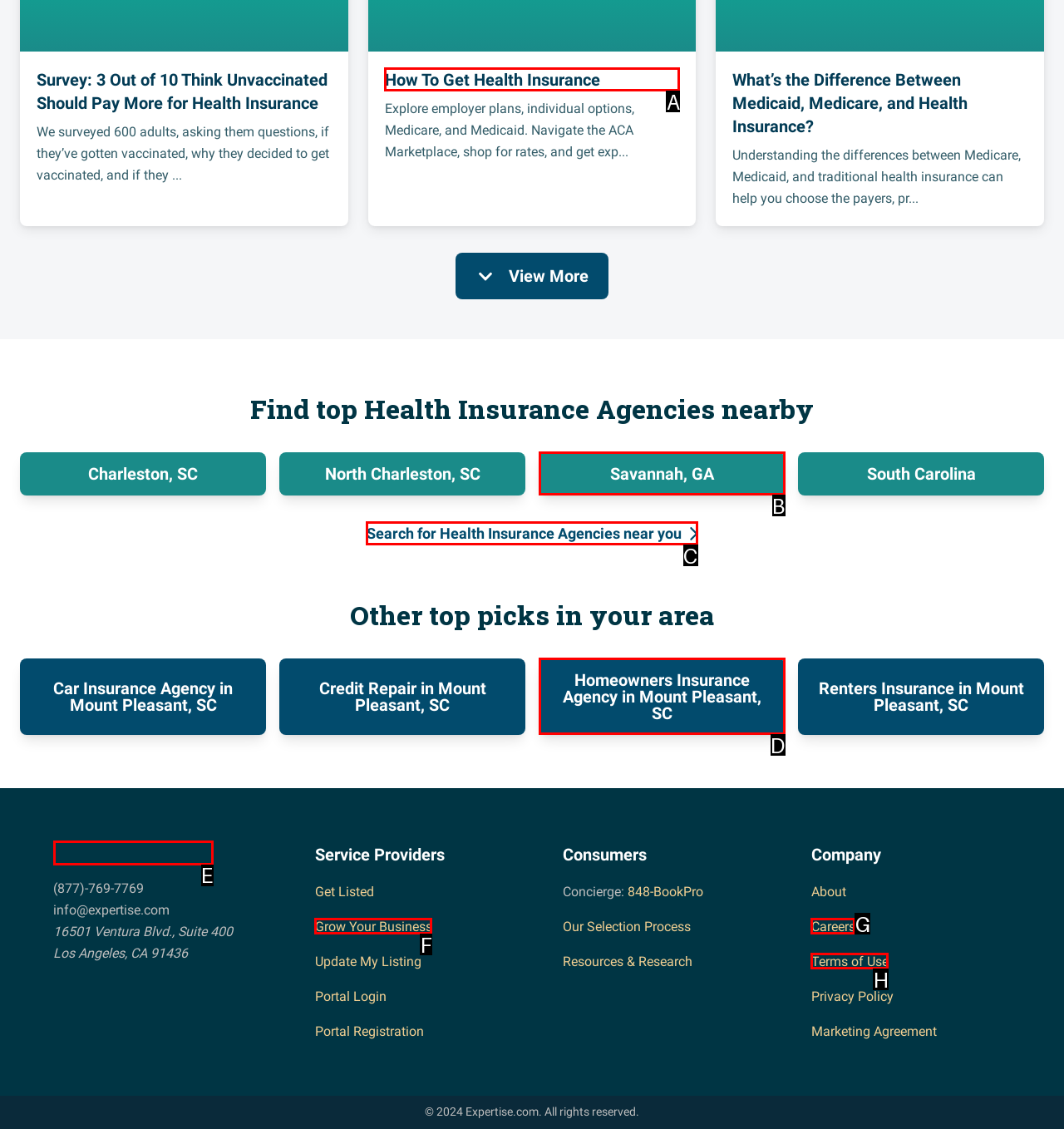Pick the right letter to click to achieve the task: Get health insurance information
Answer with the letter of the correct option directly.

A